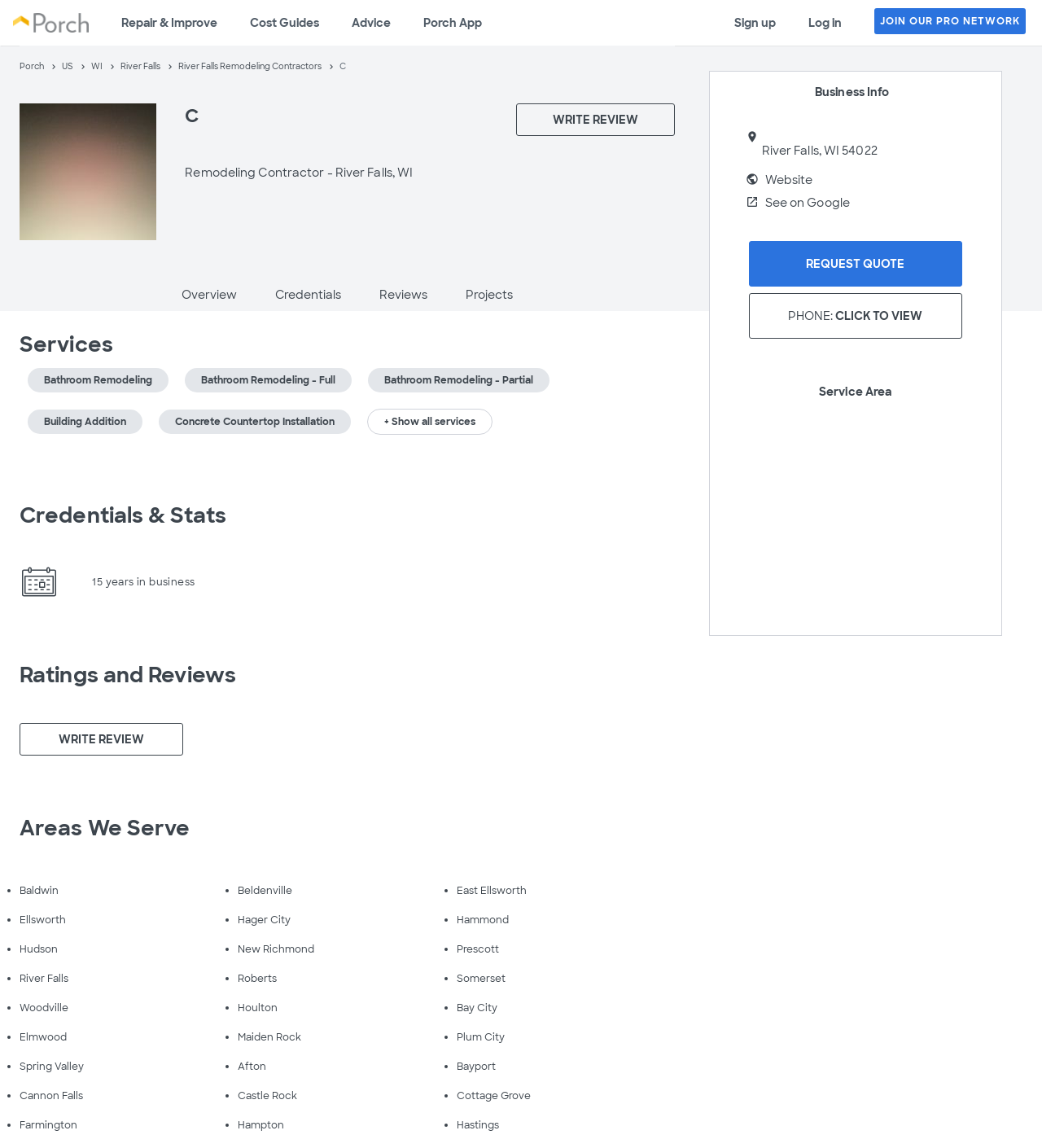Determine the bounding box coordinates of the region that needs to be clicked to achieve the task: "Click on the 'Sign up' link".

[0.689, 0.0, 0.76, 0.04]